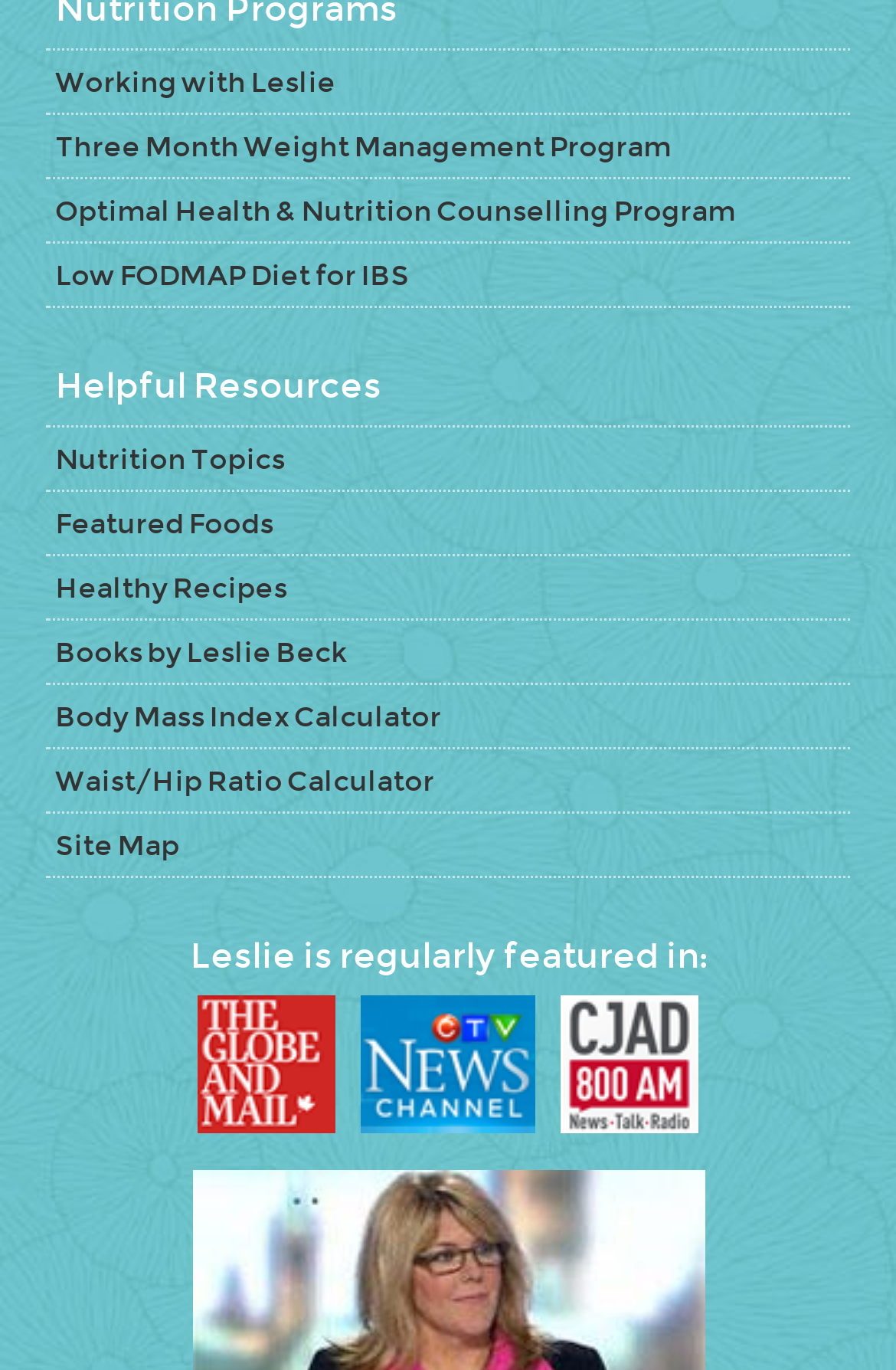What is the purpose of the 'Body Mass Index Calculator'?
Please provide a single word or phrase in response based on the screenshot.

To calculate BMI